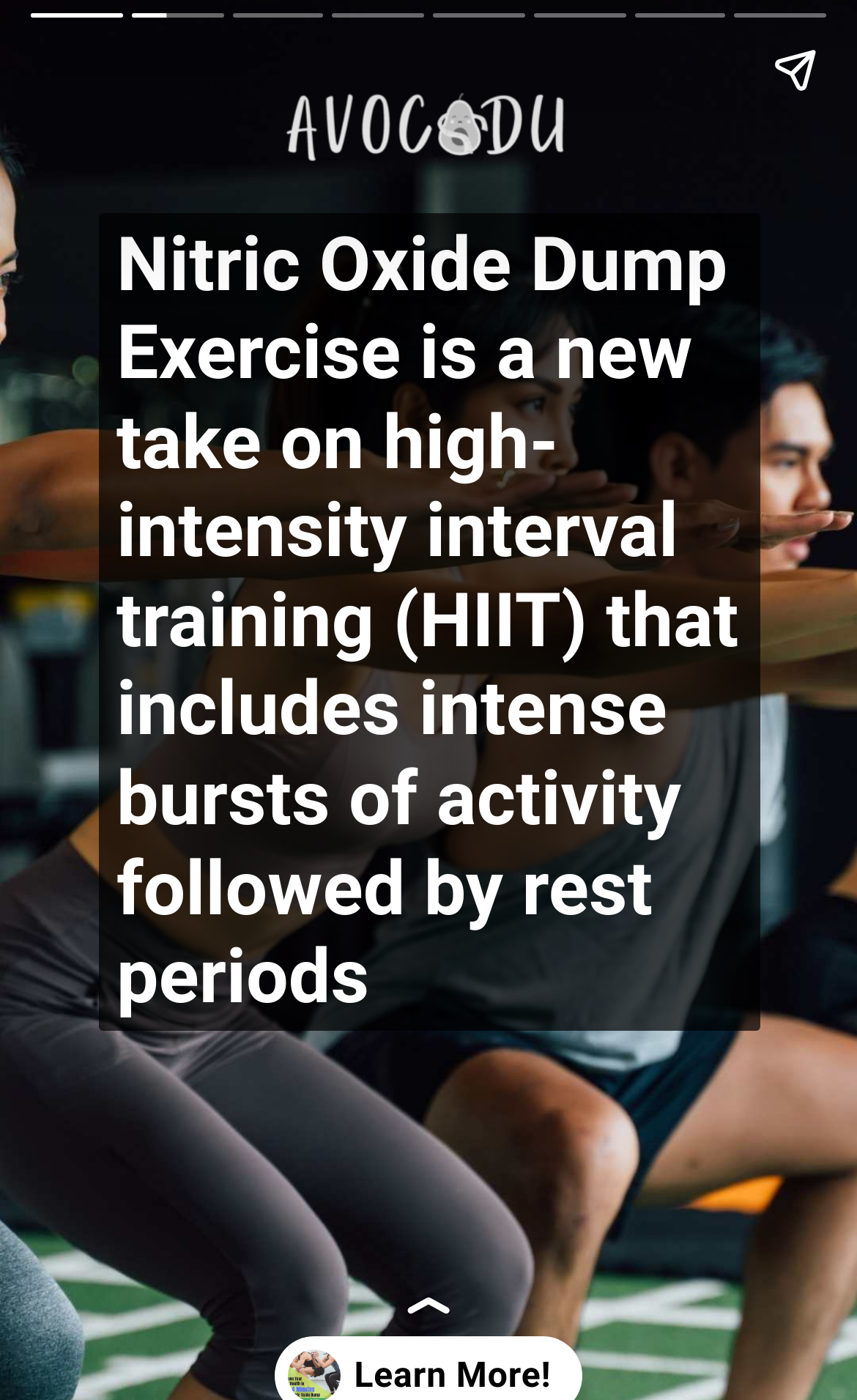What type of exercise is Nitric Oxide Dump?
Provide a short answer using one word or a brief phrase based on the image.

HIIT